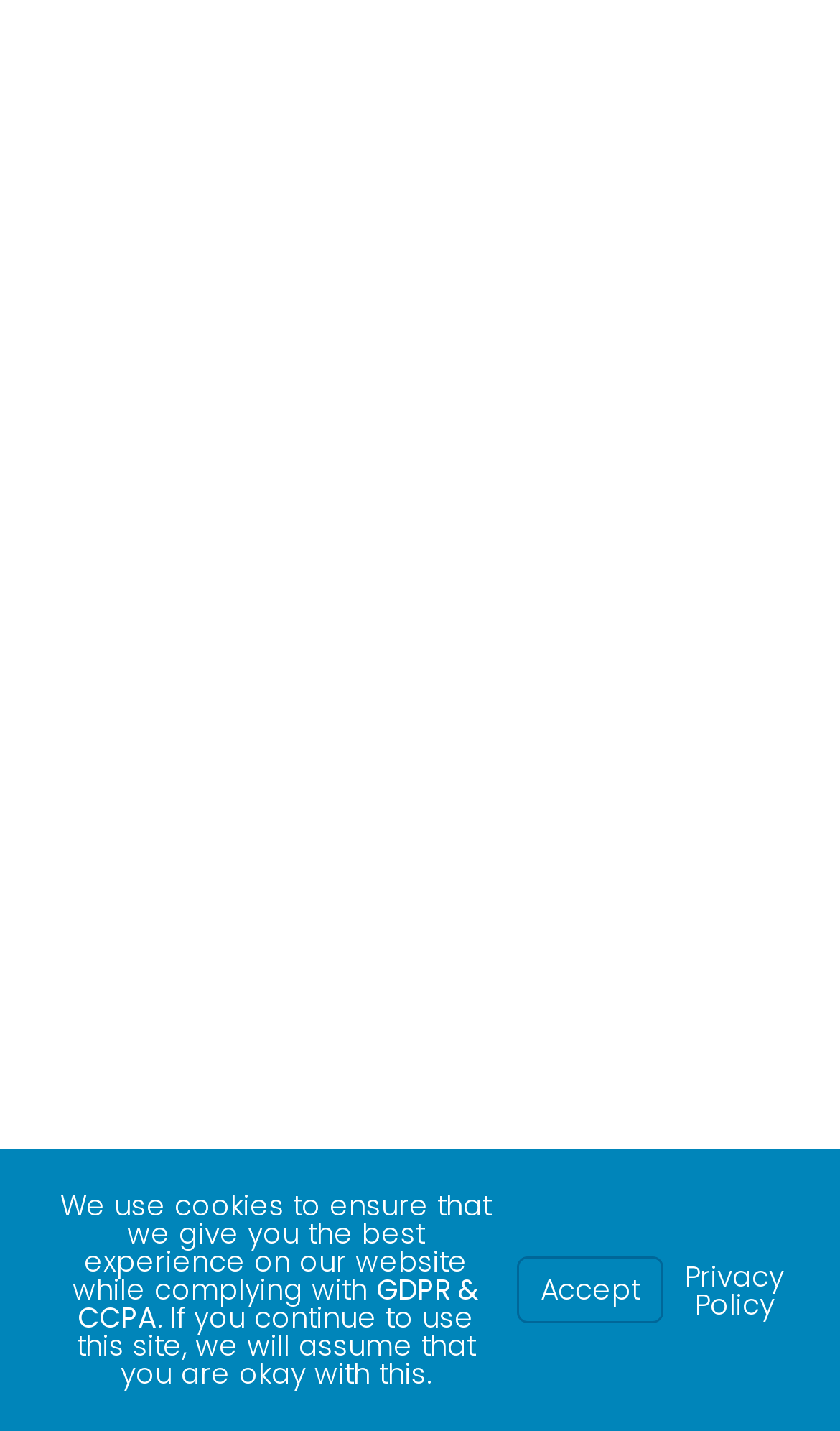Specify the bounding box coordinates (top-left x, top-left y, bottom-right x, bottom-right y) of the UI element in the screenshot that matches this description: Accept

[0.615, 0.878, 0.79, 0.925]